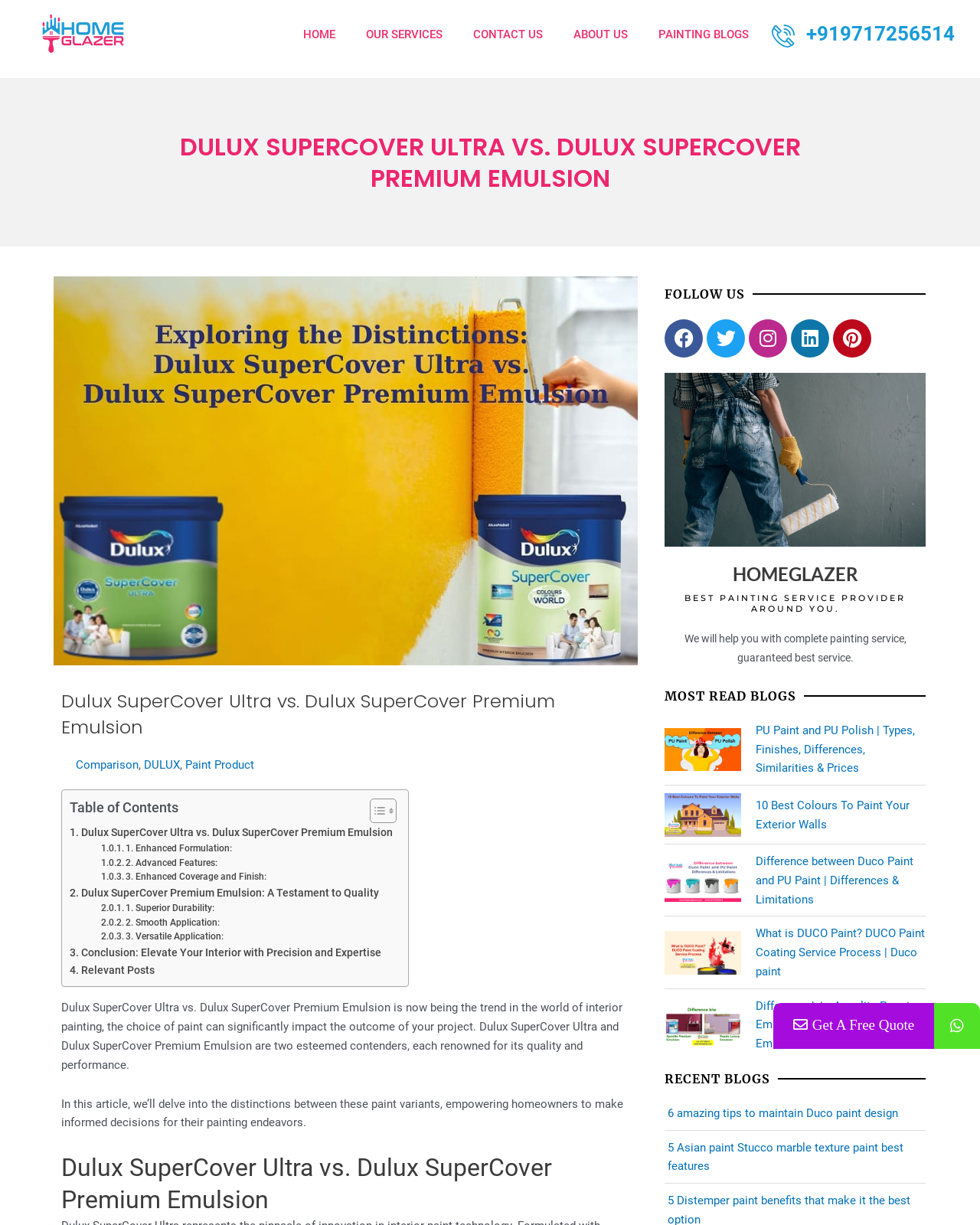Reply to the question below using a single word or brief phrase:
How many recent blogs are listed on this webpage?

2